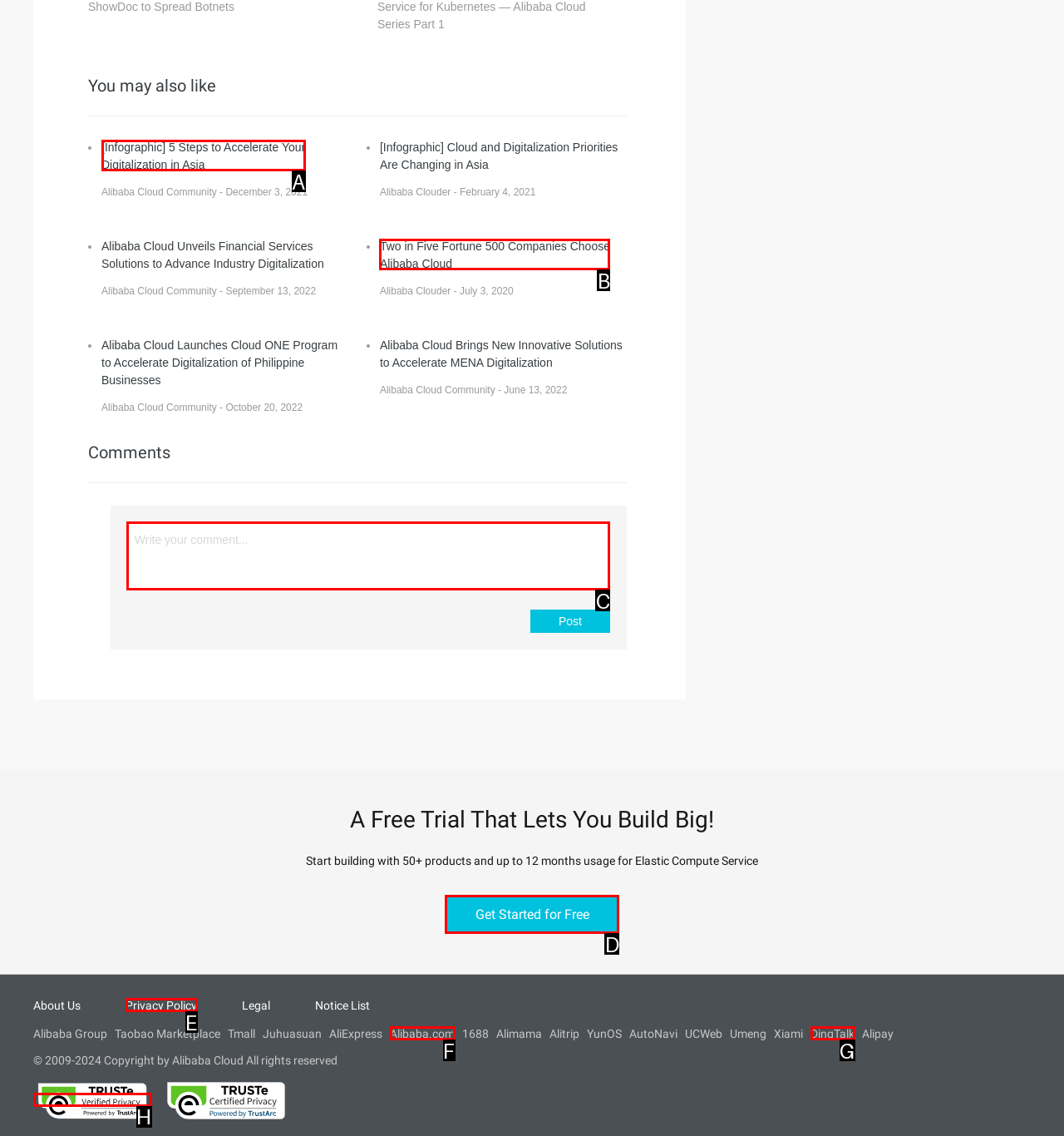To complete the task: Click on the 'Get Started for Free' button, which option should I click? Answer with the appropriate letter from the provided choices.

D